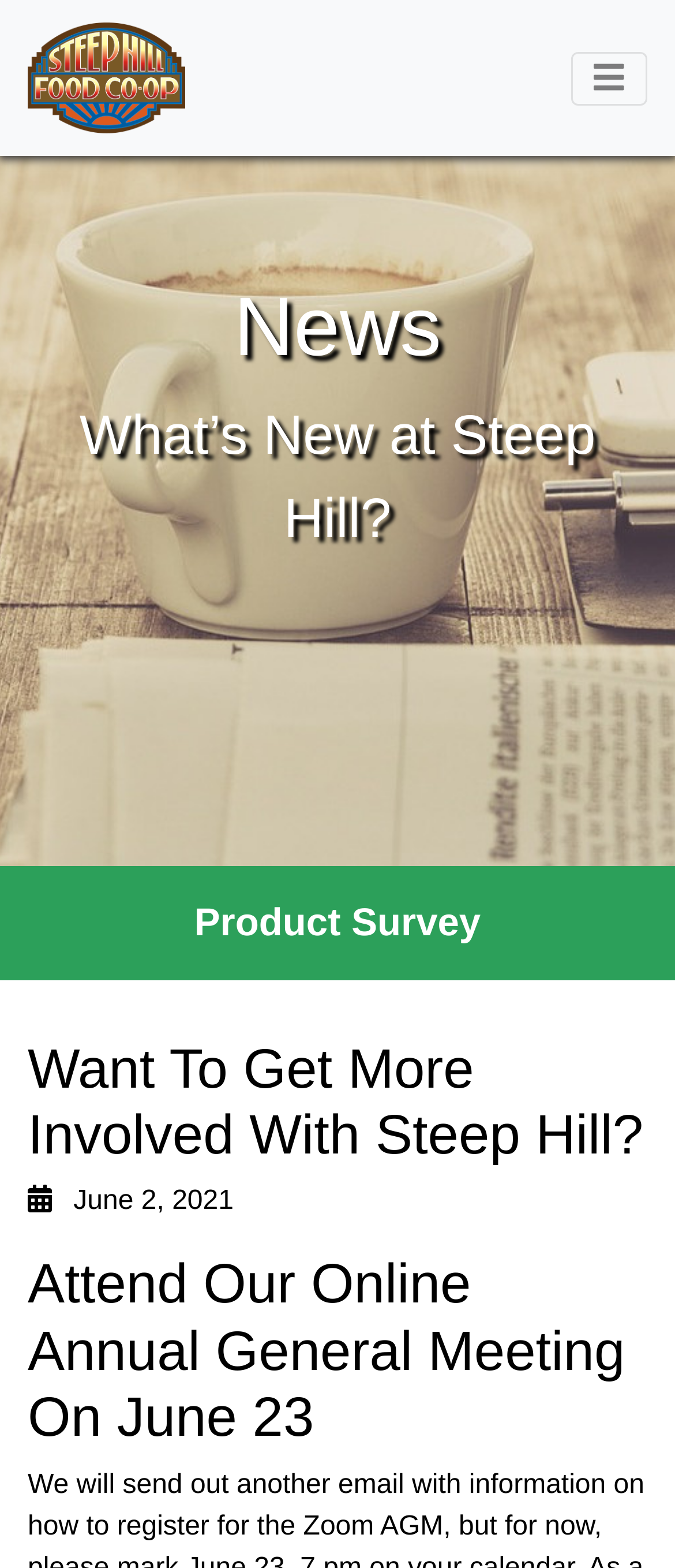How many news items are displayed on the page?
Please use the image to deliver a detailed and complete answer.

I found two headings under the 'News' heading, which suggests that there are two news items displayed on the page. The first one is about a product survey, and the second one is about an online annual general meeting.